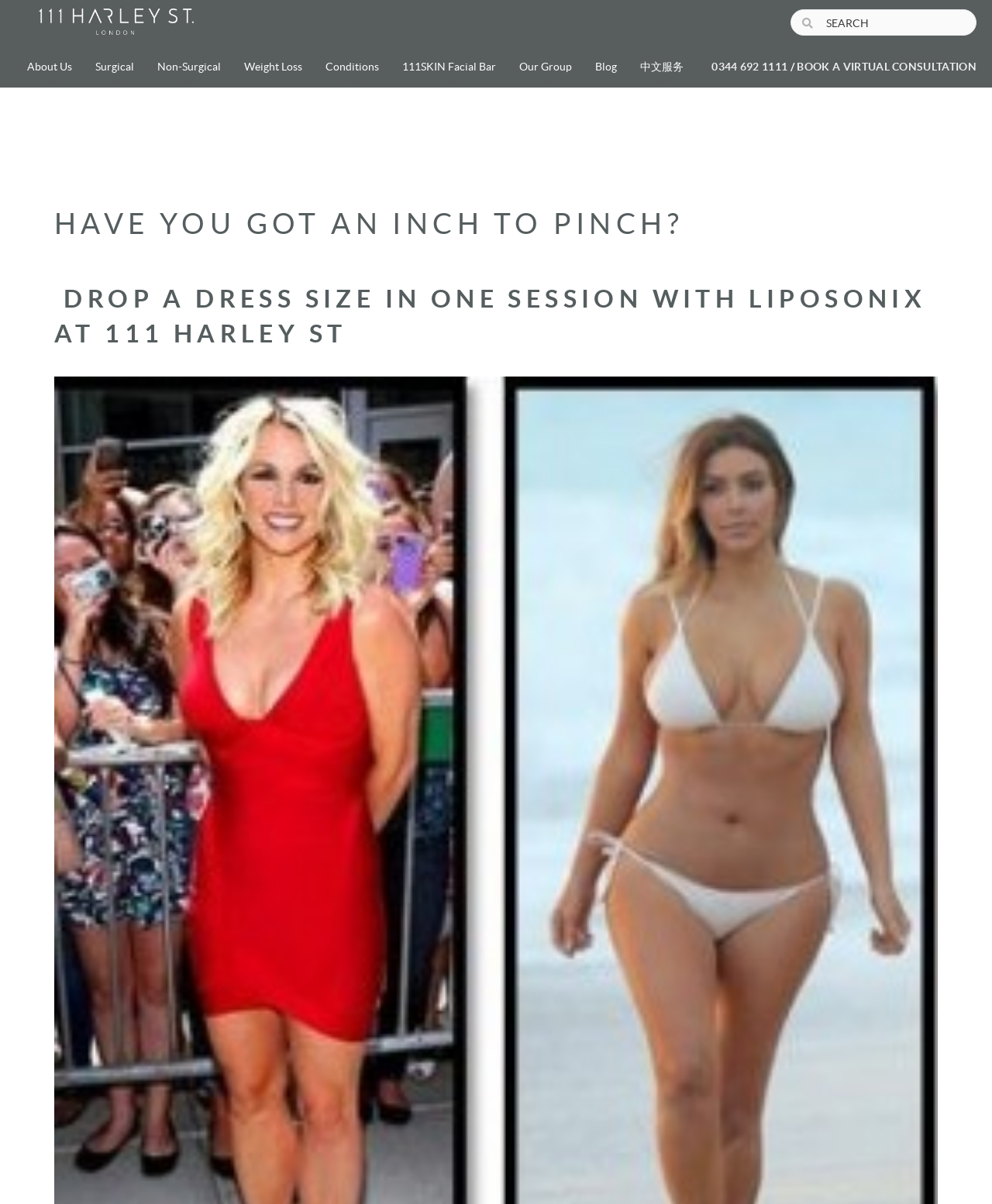Please indicate the bounding box coordinates of the element's region to be clicked to achieve the instruction: "View facial surgery options". Provide the coordinates as four float numbers between 0 and 1, i.e., [left, top, right, bottom].

[0.025, 0.073, 0.248, 0.1]